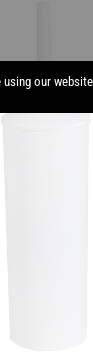Could you please study the image and provide a detailed answer to the question:
What material are the bristles of the brush made of?

According to the caption, the brush is 'equipped with silicone bristles', which implies that the bristles are made of silicone material.